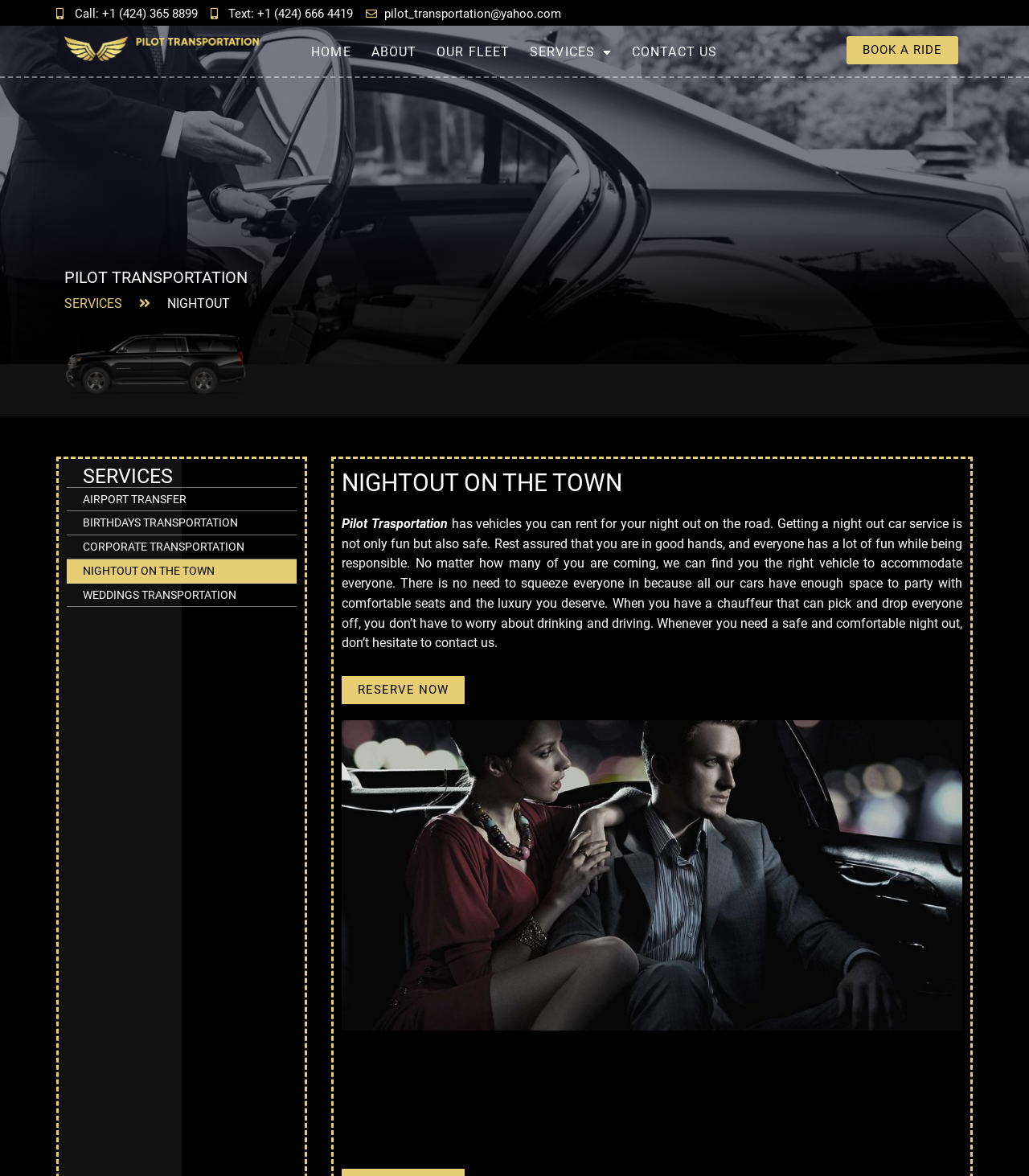Given the element description Nightout On The Town, predict the bounding box coordinates for the UI element in the webpage screenshot. The format should be (top-left x, top-left y, bottom-right x, bottom-right y), and the values should be between 0 and 1.

[0.065, 0.476, 0.288, 0.496]